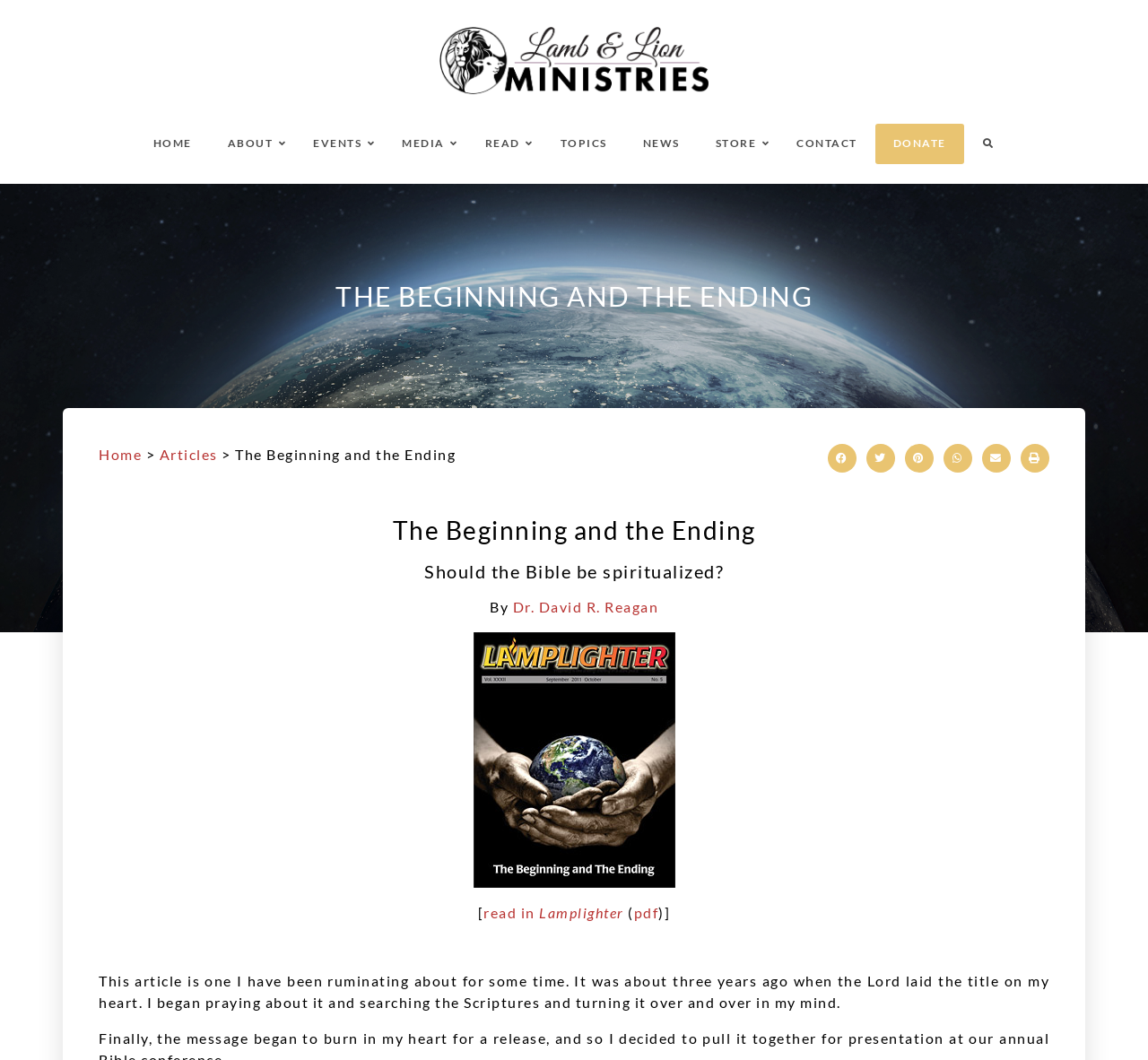Please locate the bounding box coordinates for the element that should be clicked to achieve the following instruction: "Read articles about 'Prophecy'". Ensure the coordinates are given as four float numbers between 0 and 1, i.e., [left, top, right, bottom].

[0.493, 0.352, 0.571, 0.376]